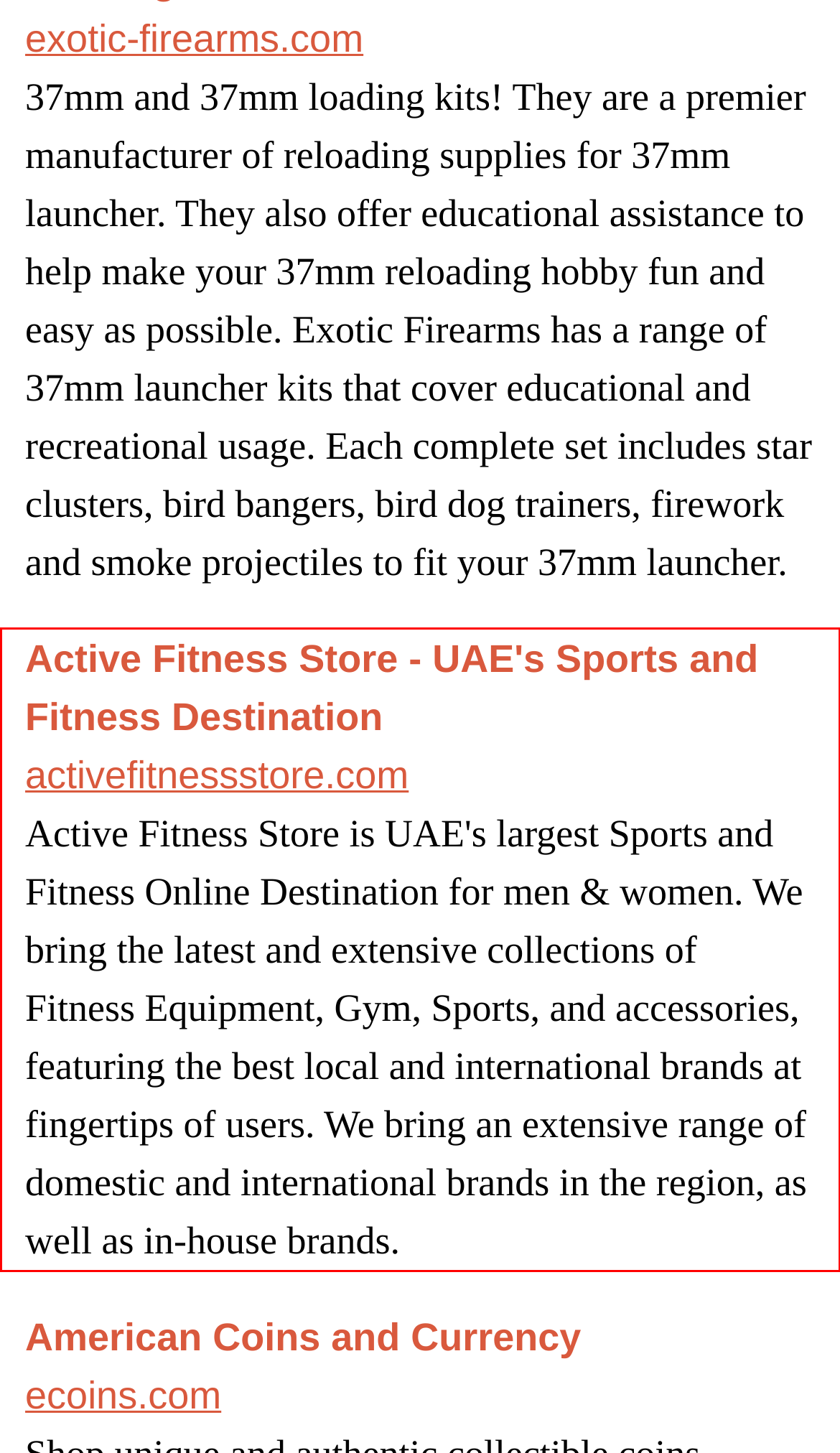Analyze the screenshot of the webpage that features a red bounding box and recognize the text content enclosed within this red bounding box.

Active Fitness Store - UAE's Sports and Fitness Destination activefitnessstore.com Active Fitness Store is UAE's largest Sports and Fitness Online Destination for men & women. We bring the latest and extensive collections of Fitness Equipment, Gym, Sports, and accessories, featuring the best local and international brands at fingertips of users. We bring an extensive range of domestic and international brands in the region, as well as in-house brands.